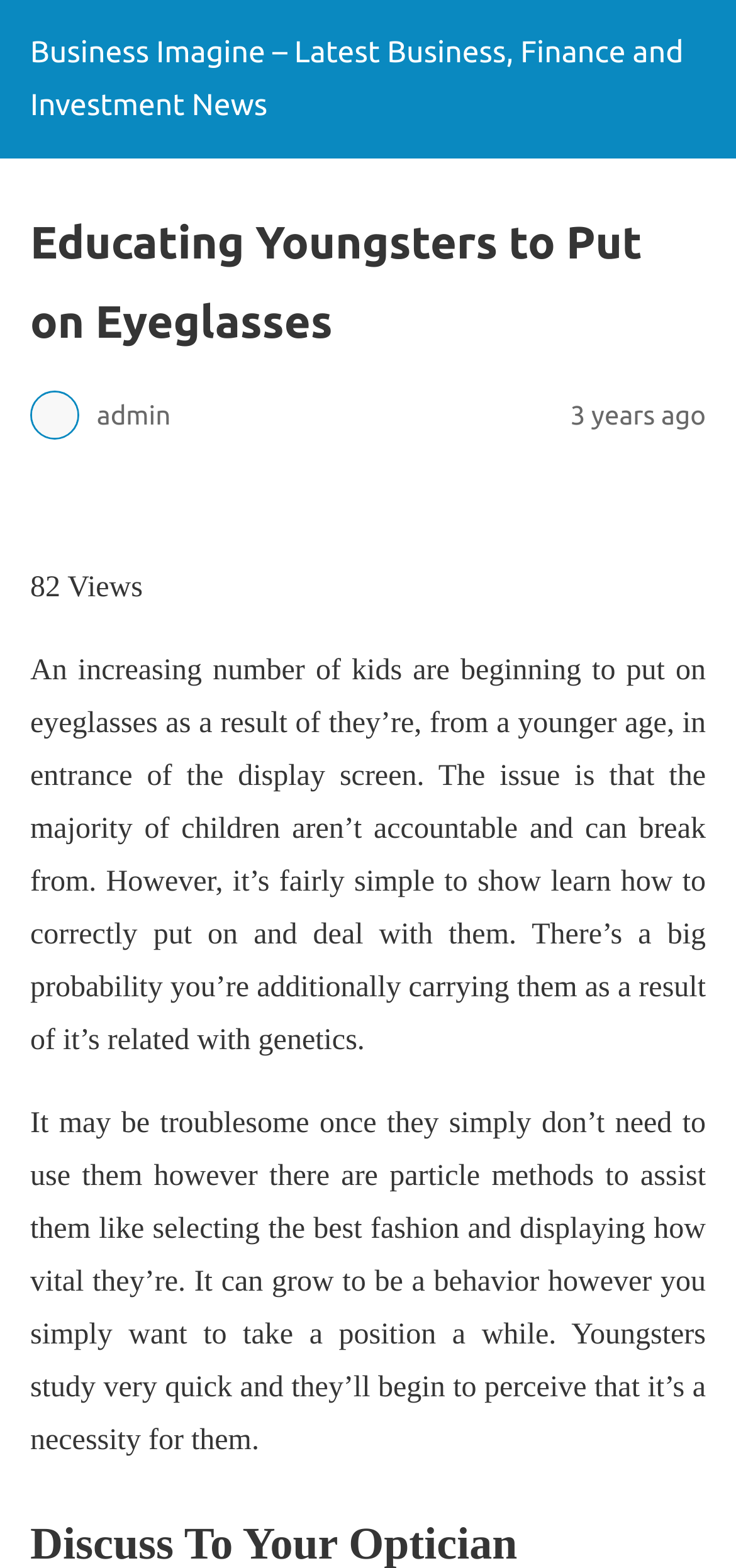Answer in one word or a short phrase: 
What is the number of views of the article?

82